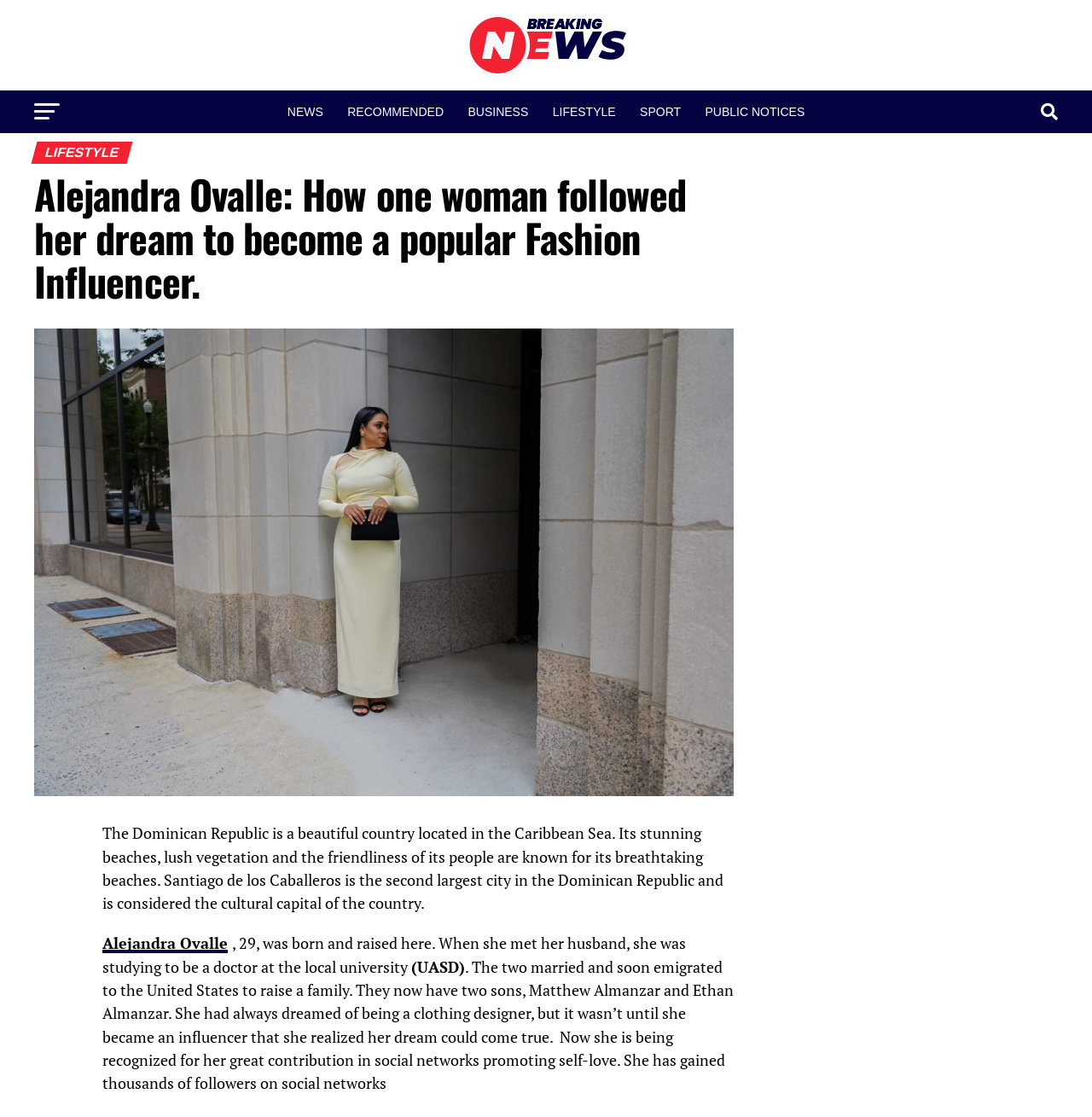Identify the bounding box coordinates for the element that needs to be clicked to fulfill this instruction: "Click on Breaking News". Provide the coordinates in the format of four float numbers between 0 and 1: [left, top, right, bottom].

[0.427, 0.059, 0.573, 0.072]